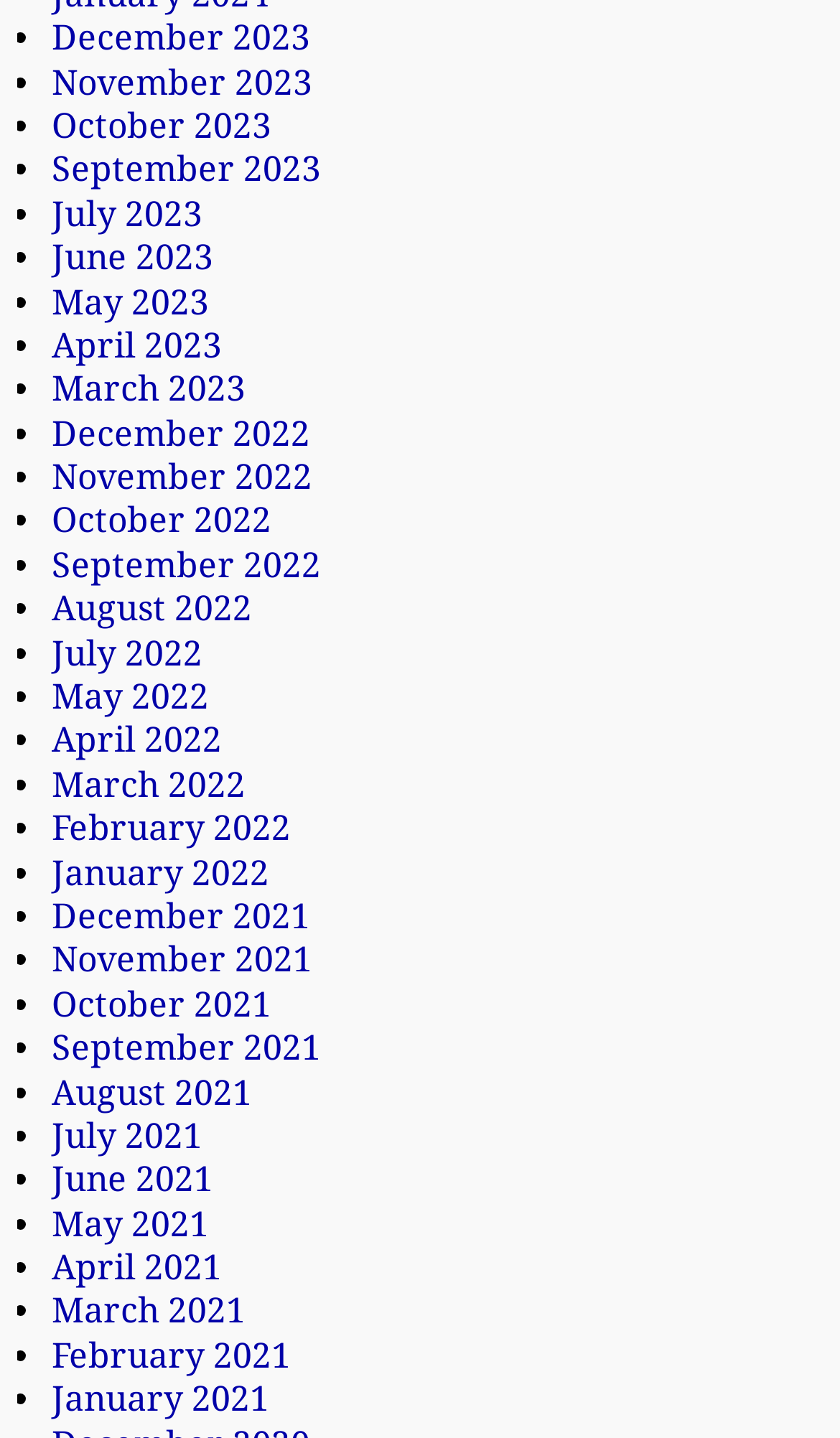Specify the bounding box coordinates of the area to click in order to execute this command: 'View July 2023'. The coordinates should consist of four float numbers ranging from 0 to 1, and should be formatted as [left, top, right, bottom].

[0.062, 0.134, 0.241, 0.163]